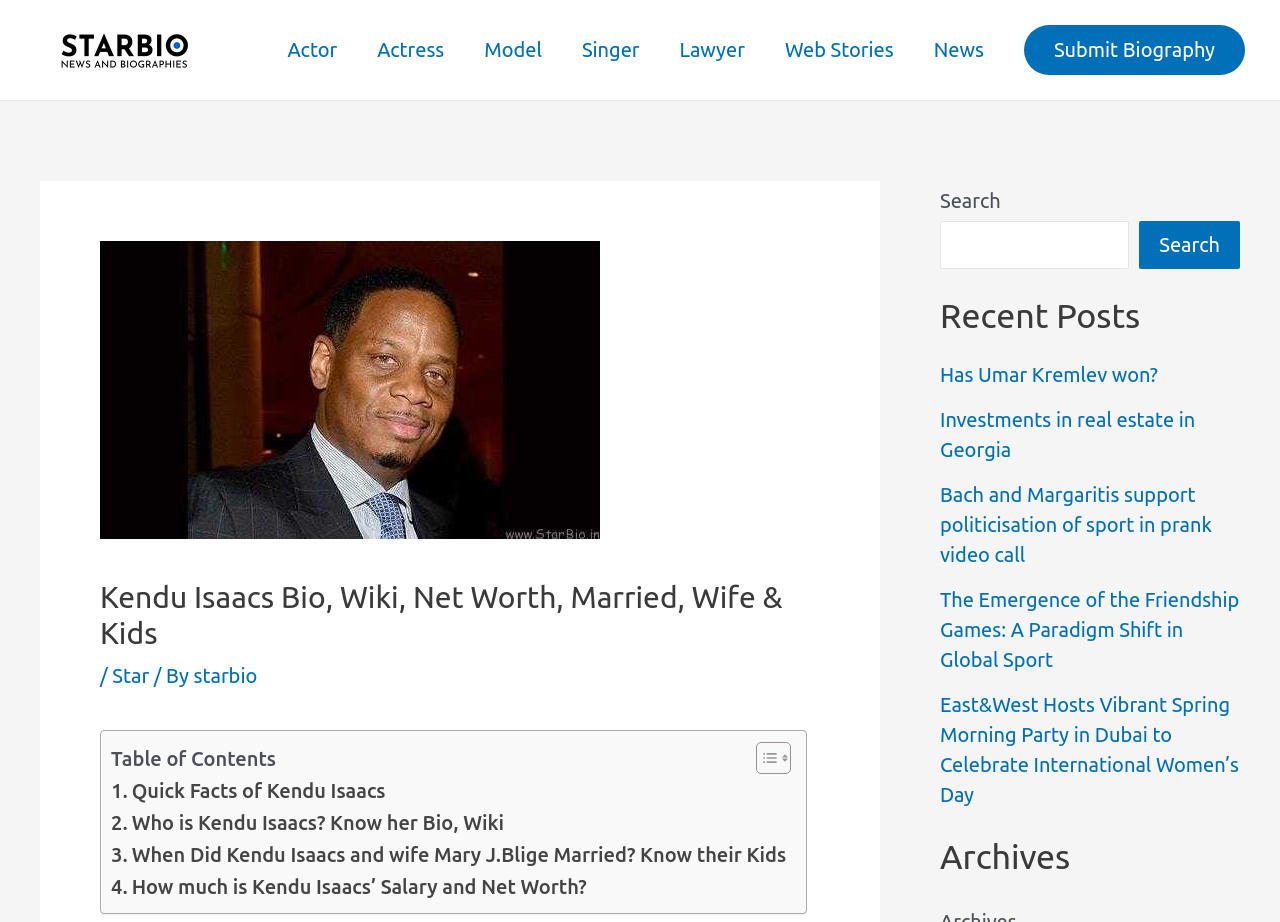Please identify the webpage's heading and generate its text content.

Kendu Isaacs Bio, Wiki, Net Worth, Married, Wife & Kids